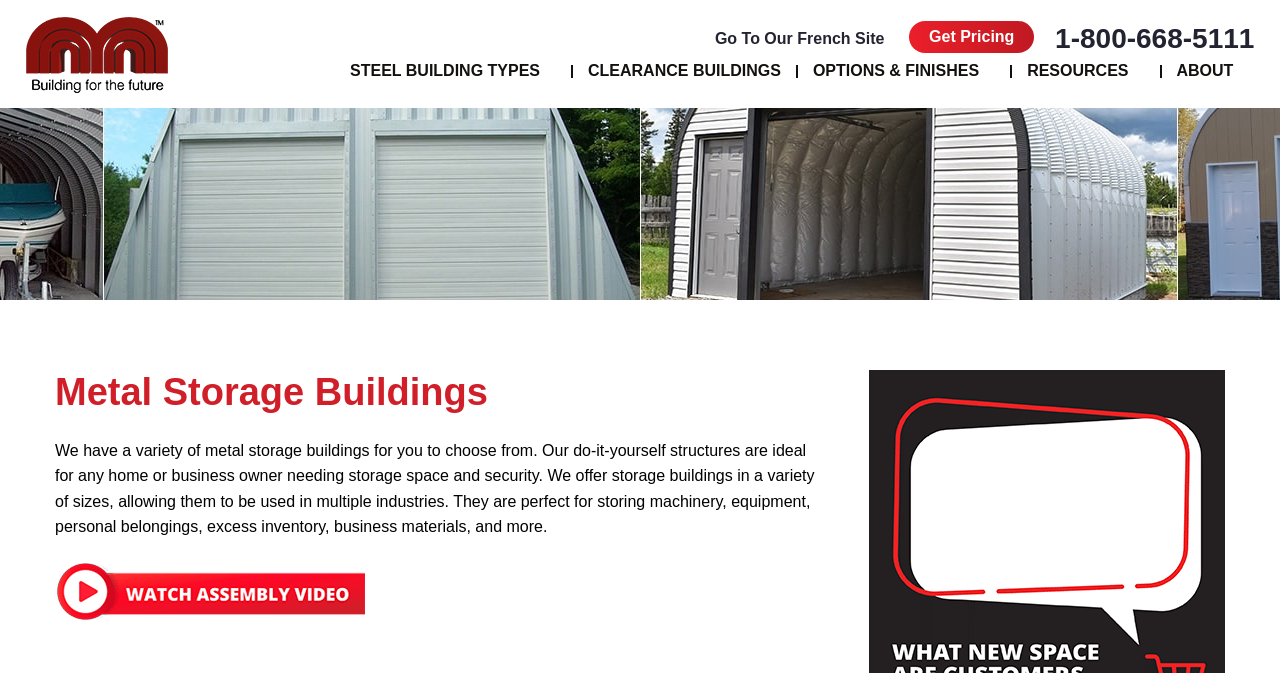Using the information in the image, give a comprehensive answer to the question: 
What is the primary purpose of the metal storage buildings?

Based on the webpage content, it is clear that the metal storage buildings are designed to provide storage space and security for home and business owners. The text on the webpage states that the buildings are ideal for storing machinery, equipment, personal belongings, excess inventory, business materials, and more.